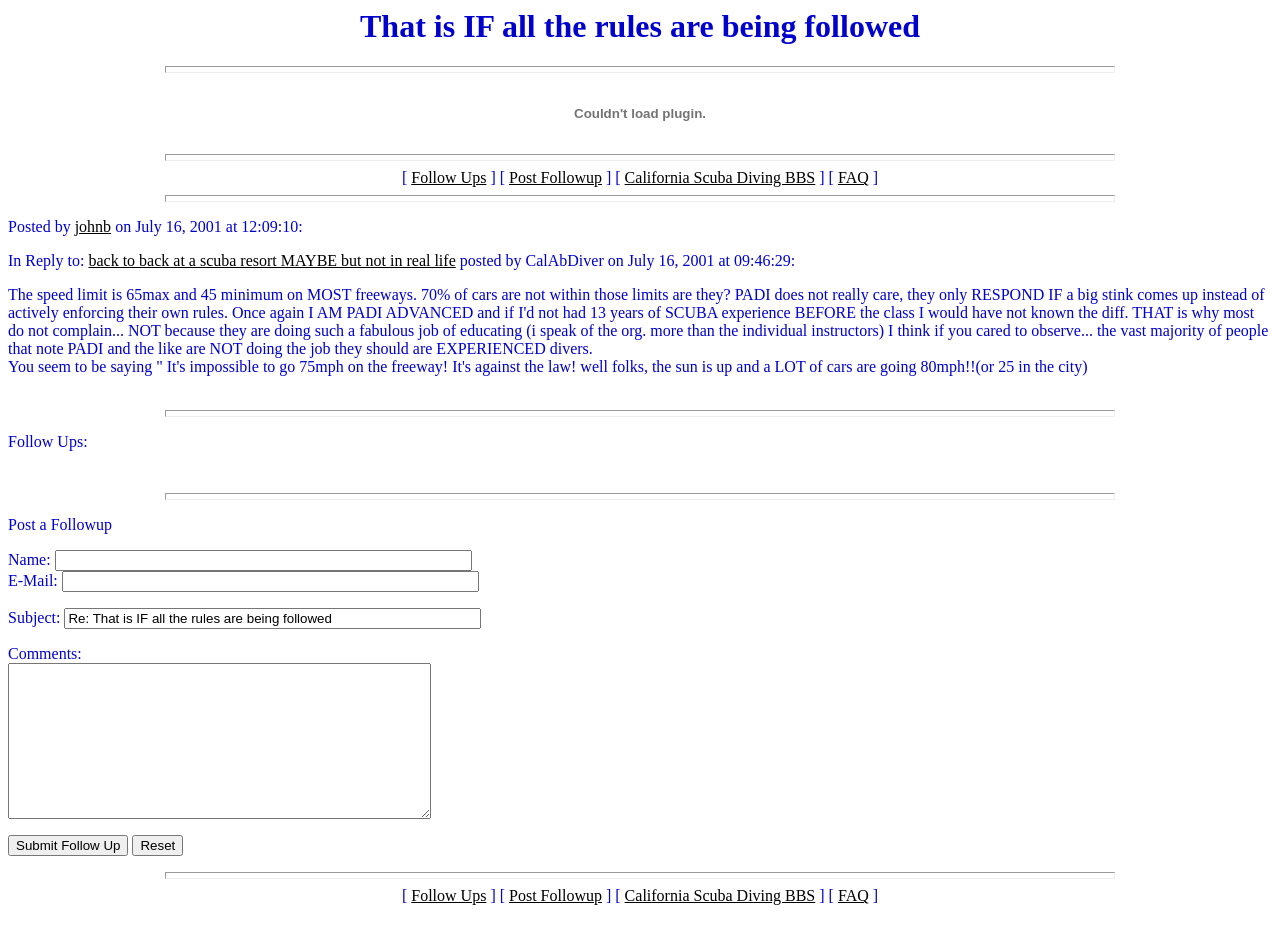What is the name of the BBS forum?
Using the visual information, reply with a single word or short phrase.

California Scuba Diving BBS